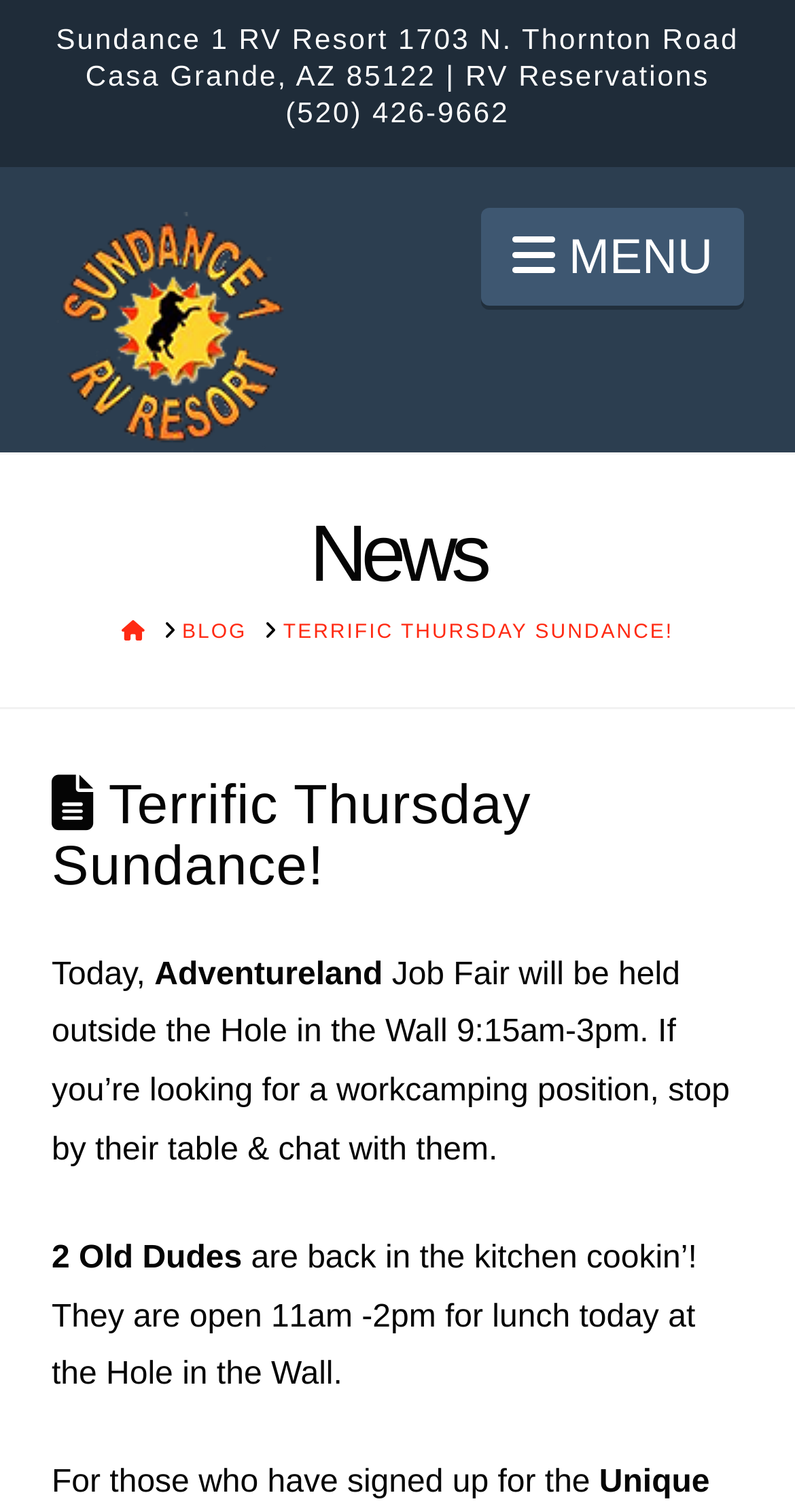What time does the Adventureland Job Fair start?
Please respond to the question with as much detail as possible.

I found the start time by reading the static text element that mentions the Adventureland Job Fair, which says it will be held from 9:15am to 3pm.